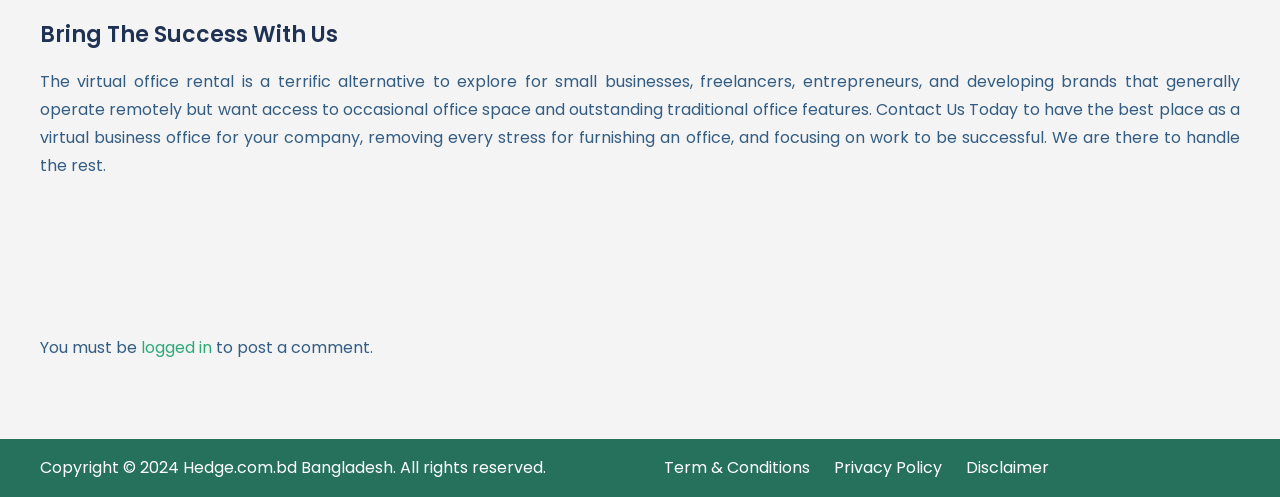Identify the coordinates of the bounding box for the element described below: "Disclaimer". Return the coordinates as four float numbers between 0 and 1: [left, top, right, bottom].

[0.755, 0.917, 0.82, 0.963]